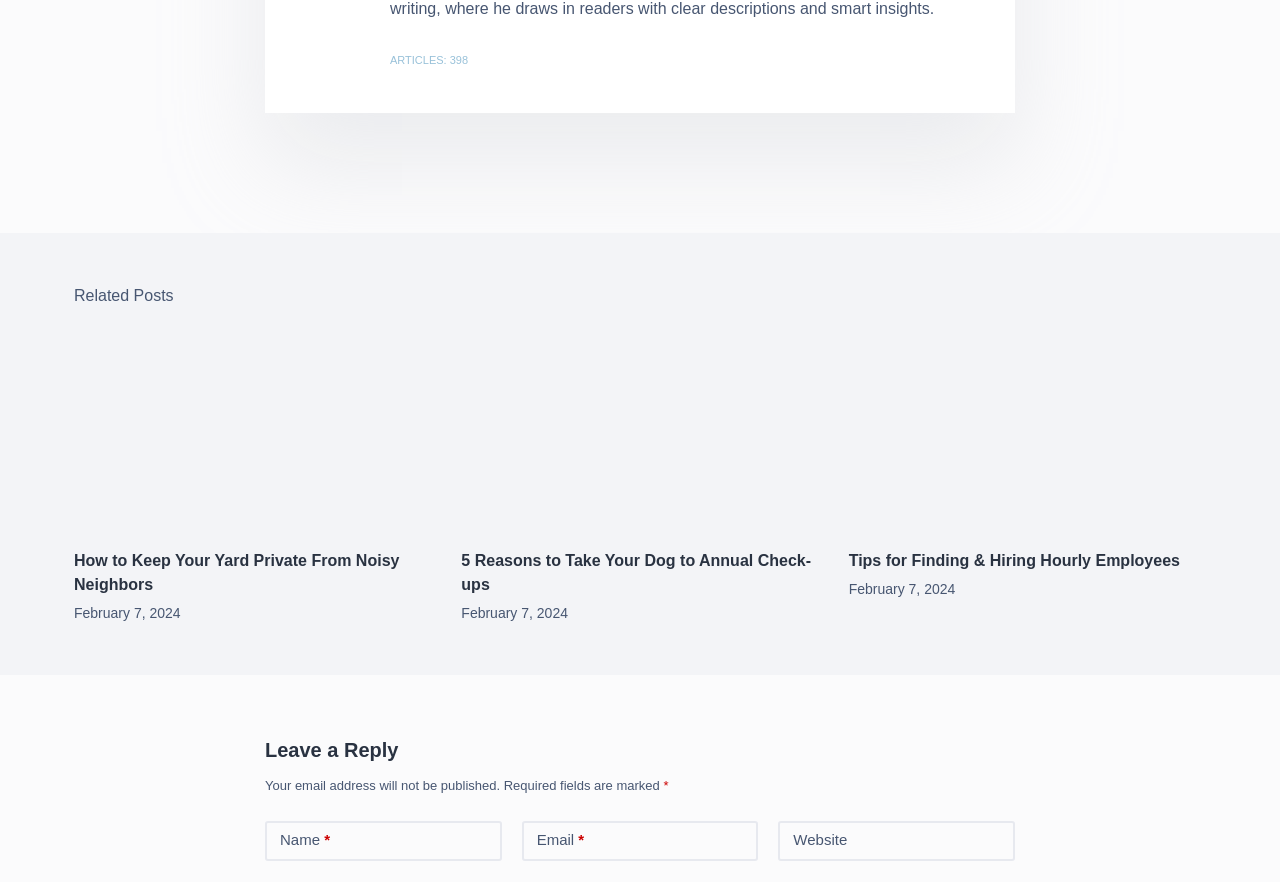From the screenshot, find the bounding box of the UI element matching this description: "parent_node: Name name="author"". Supply the bounding box coordinates in the form [left, top, right, bottom], each a float between 0 and 1.

[0.207, 0.931, 0.392, 0.976]